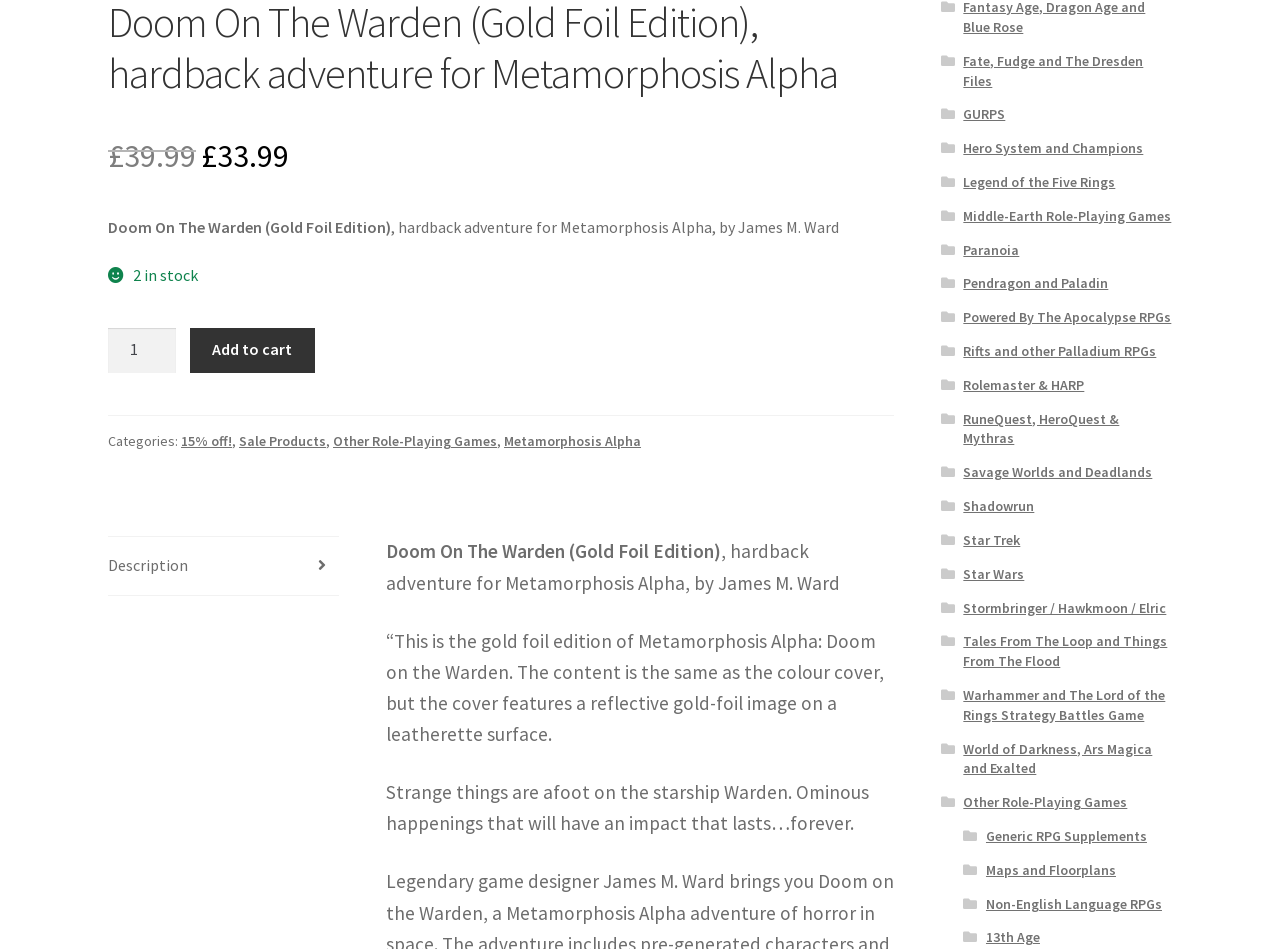Who is the author of the book?
Please look at the screenshot and answer using one word or phrase.

James M. Ward